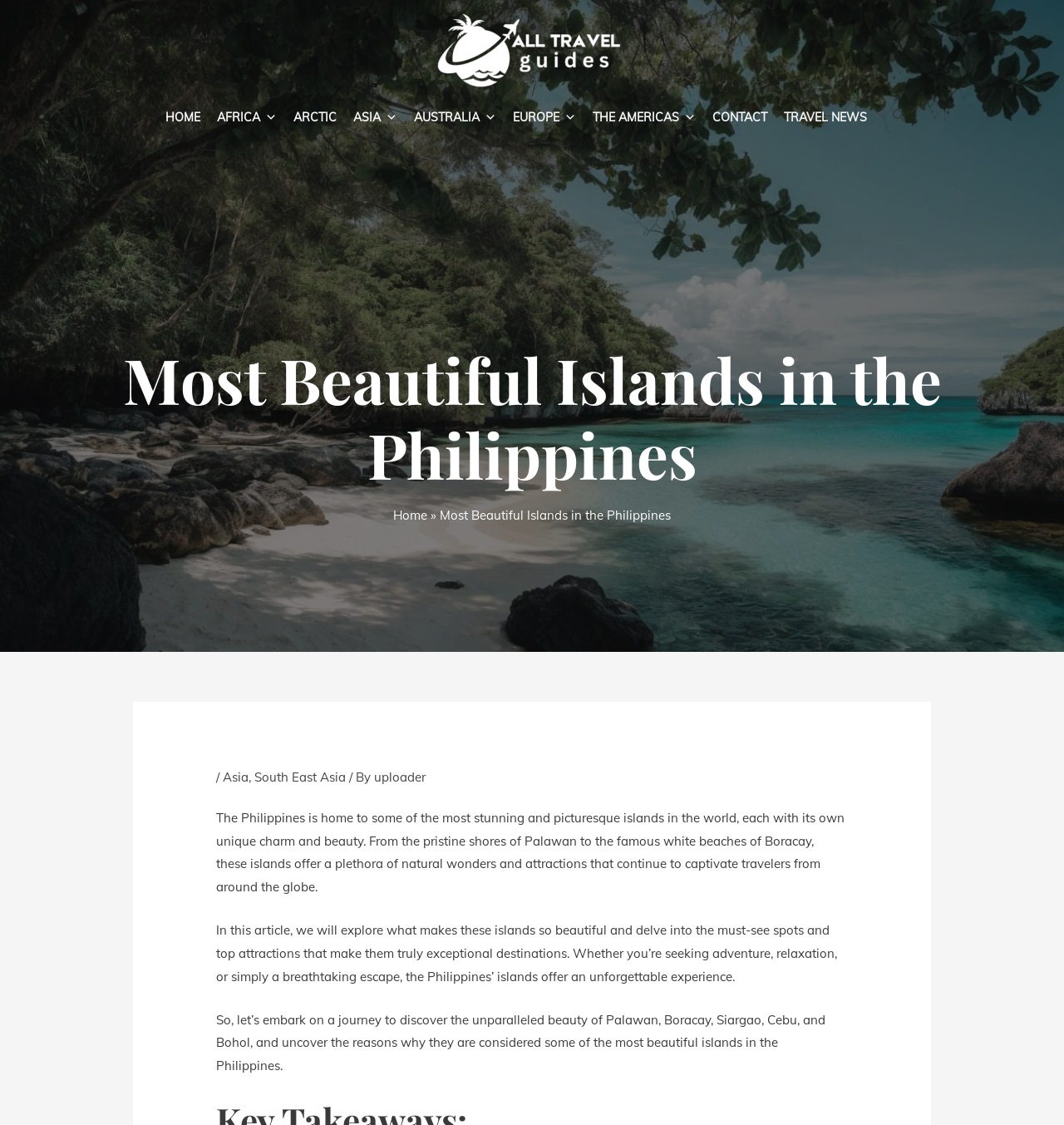Create a full and detailed caption for the entire webpage.

The webpage is a travel guide focused on the most beautiful islands in the Philippines. At the top, there is a navigation menu with links to "All travel guides", "HOME", and various continents such as "AFRICA", "ARCTIC", "ASIA", "AUSTRALIA", "EUROPE", and "THE AMERICAS", each with a dropdown menu. To the right of the navigation menu, there is a "Search" icon link.

Below the navigation menu, there is a large heading that reads "Most Beautiful Islands in the Philippines". Underneath the heading, there is a breadcrumb trail with links to "Home", "Asia", "South East Asia", and the author's name.

The main content of the webpage is divided into three paragraphs of text. The first paragraph introduces the Philippines as a destination with stunning and picturesque islands, each with its own unique charm and beauty. The second paragraph explains that the article will explore the must-see spots and top attractions of these islands, which offer an unforgettable experience for travelers. The third paragraph invites readers to embark on a journey to discover the beauty of specific islands, including Palawan, Boracay, Siargao, Cebu, and Bohol.

Throughout the webpage, there are no images directly related to the content, but there are icons and graphics used for navigation and decoration.